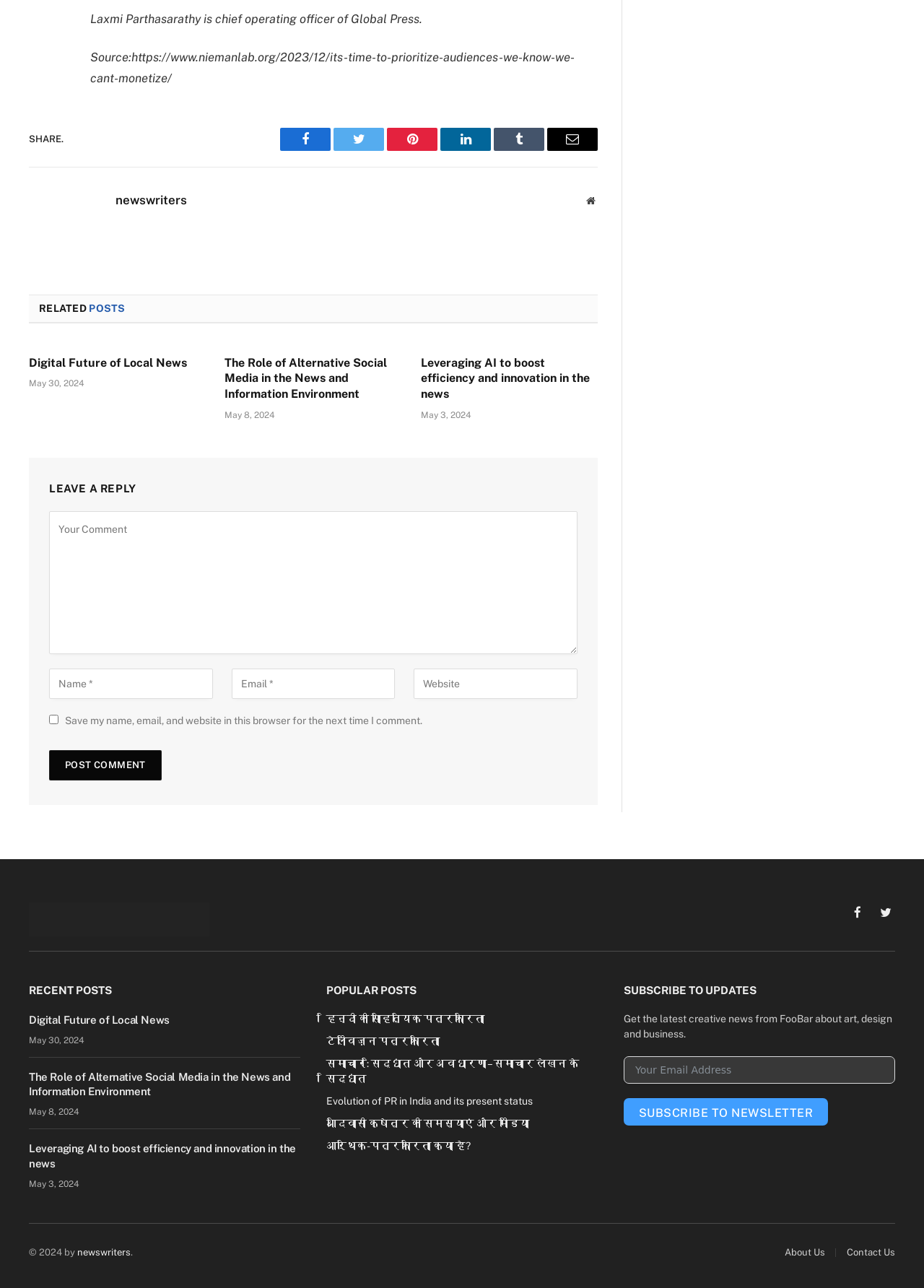Extract the bounding box coordinates for the HTML element that matches this description: "Twitter". The coordinates should be four float numbers between 0 and 1, i.e., [left, top, right, bottom].

[0.948, 0.701, 0.969, 0.716]